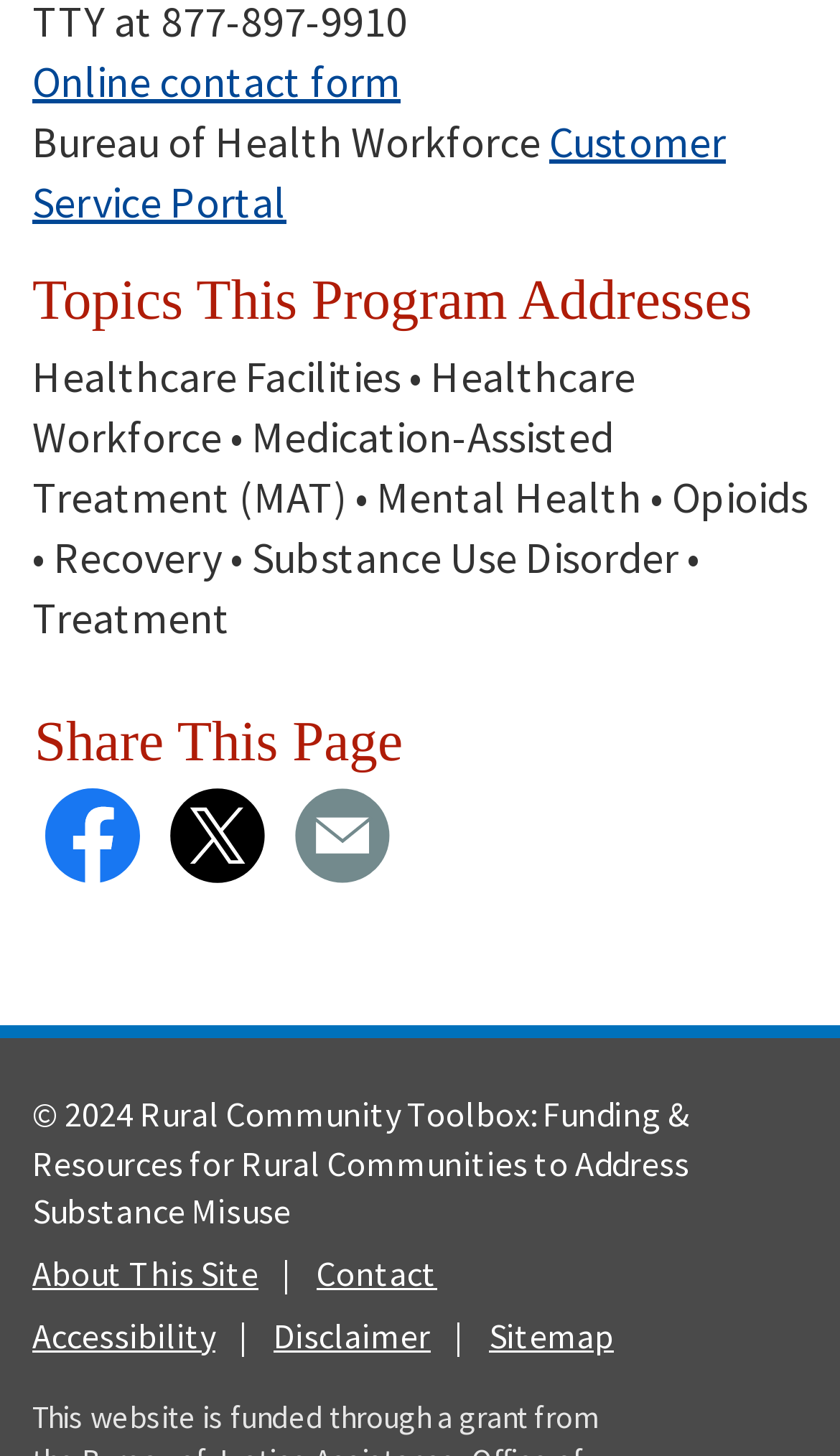What are the options to navigate at the bottom of the webpage?
Refer to the image and give a detailed answer to the question.

The options to navigate at the bottom of the webpage can be found in the series of links and static text elements, which include 'About This Site', 'Contact', 'Accessibility', 'Disclaimer', and 'Sitemap'. These links allow users to navigate to different sections of the webpage or related websites.